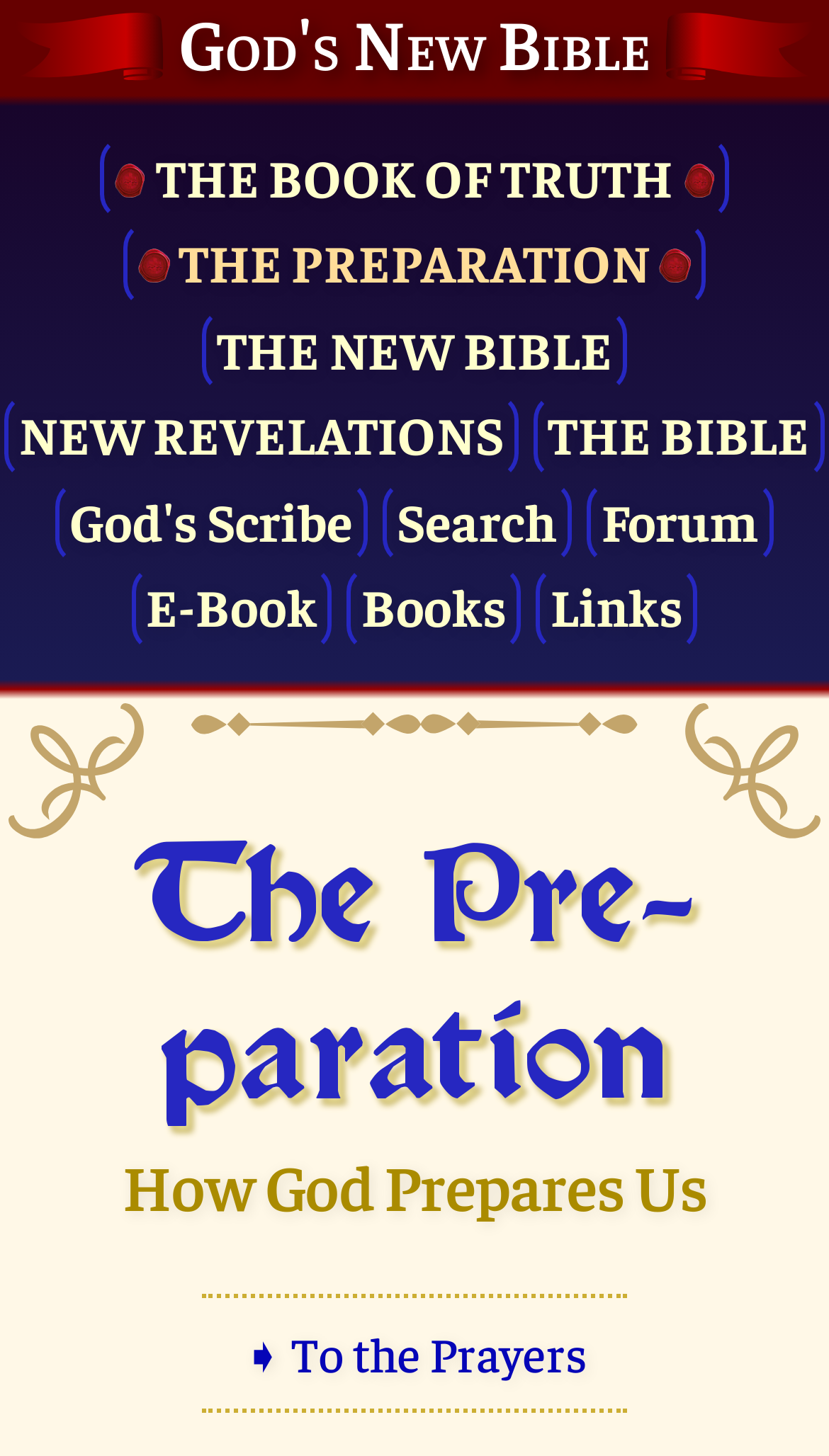How many images are on the webpage?
Relying on the image, give a concise answer in one word or a brief phrase.

6